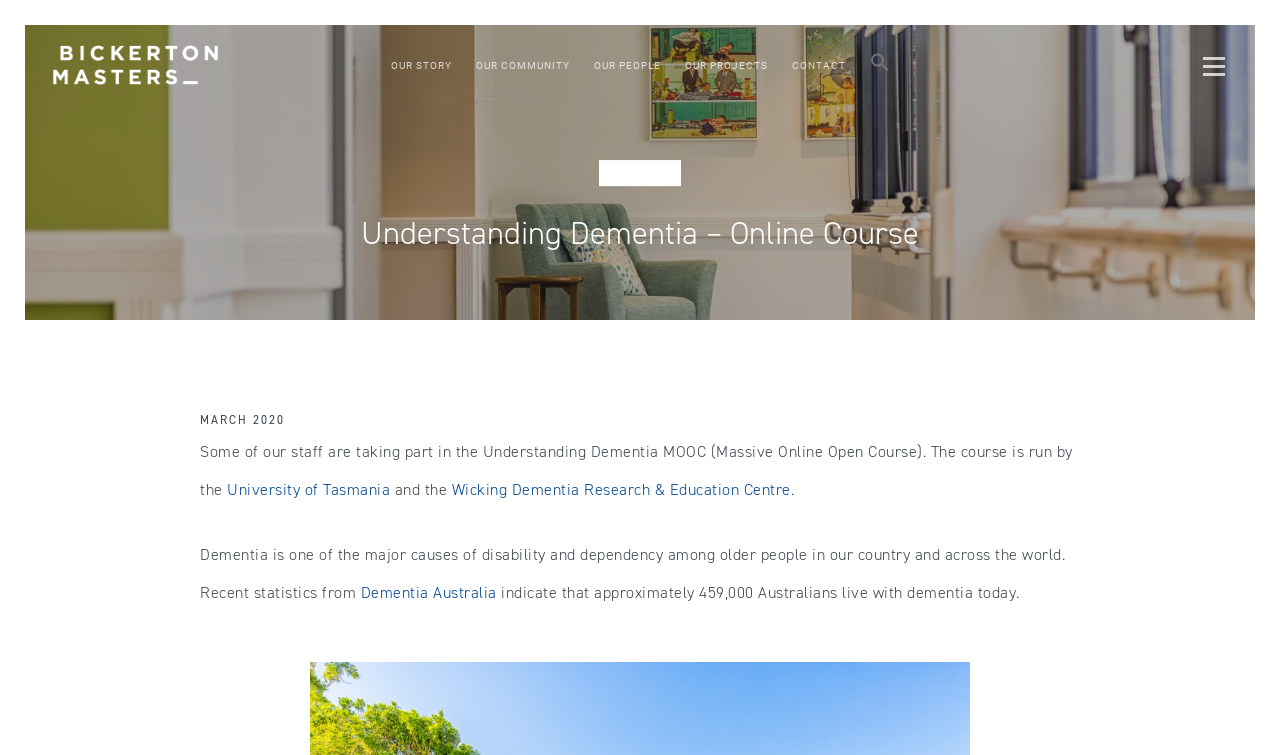Please answer the following question using a single word or phrase: 
How many main navigation links are there?

6